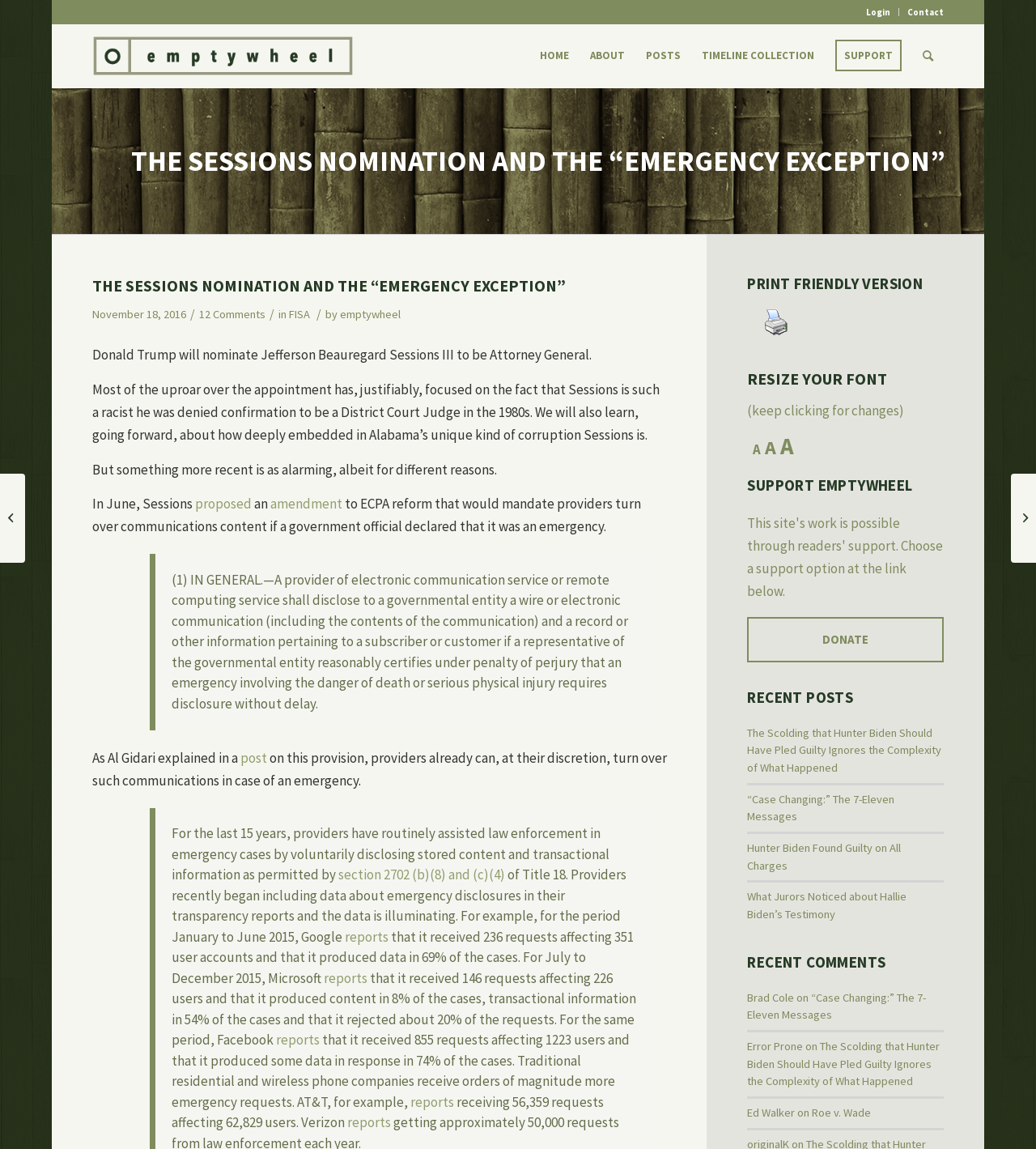Provide the bounding box coordinates for the specified HTML element described in this description: "Timeline Collection". The coordinates should be four float numbers ranging from 0 to 1, in the format [left, top, right, bottom].

[0.667, 0.02, 0.796, 0.077]